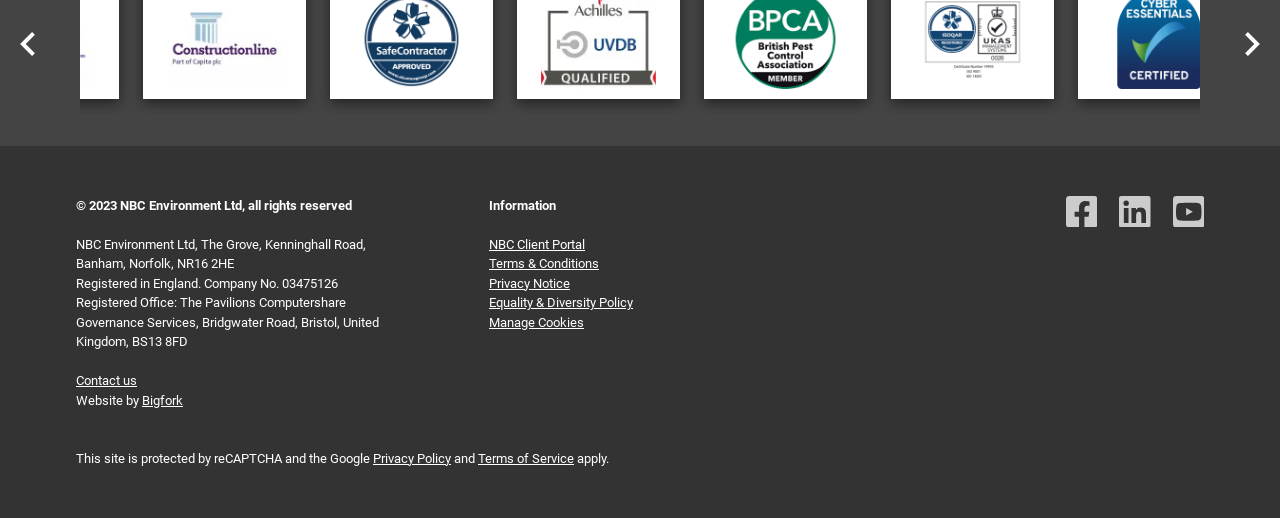Could you find the bounding box coordinates of the clickable area to complete this instruction: "Follow us on Facebook"?

[0.832, 0.304, 0.857, 0.376]